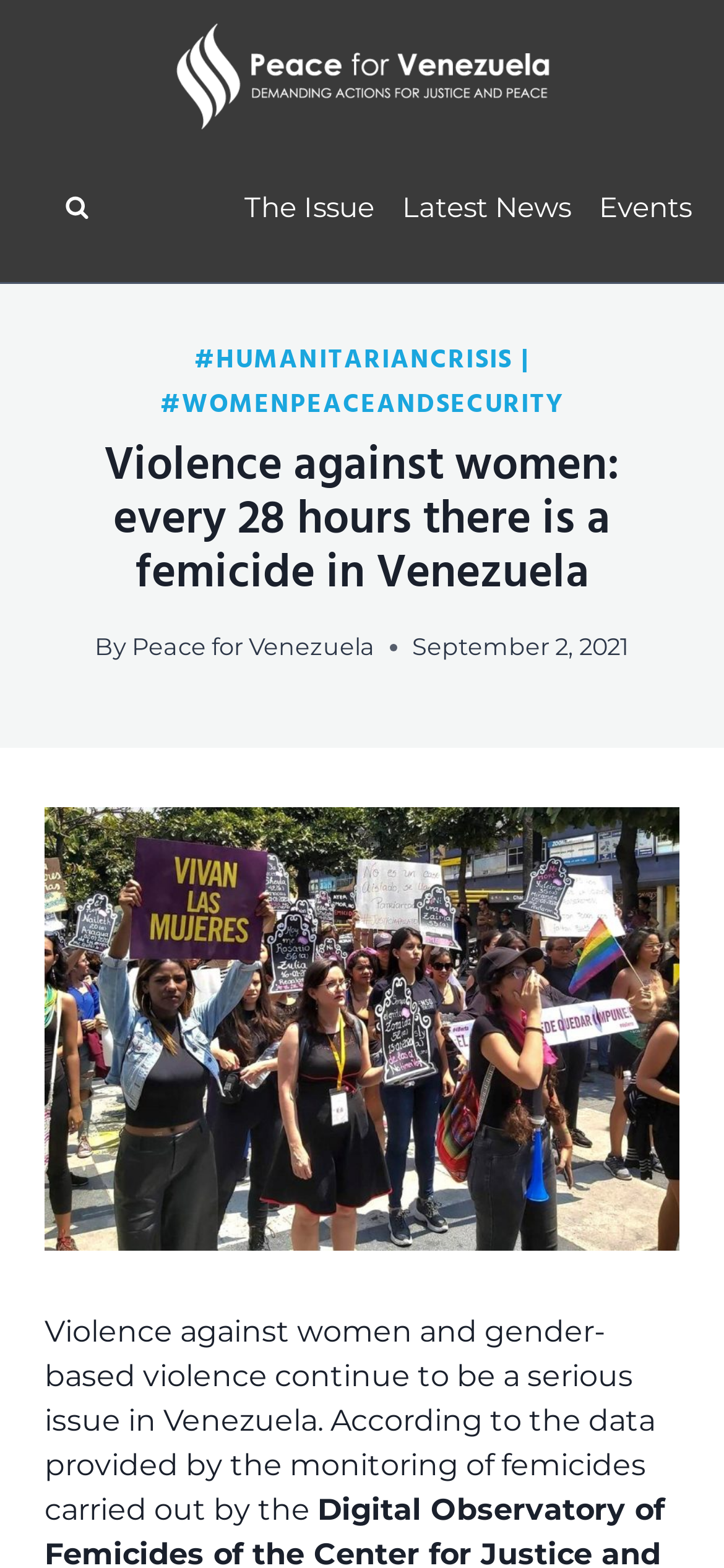Provide a one-word or short-phrase answer to the question:
What is the navigation menu item after 'The Issue'?

Latest News